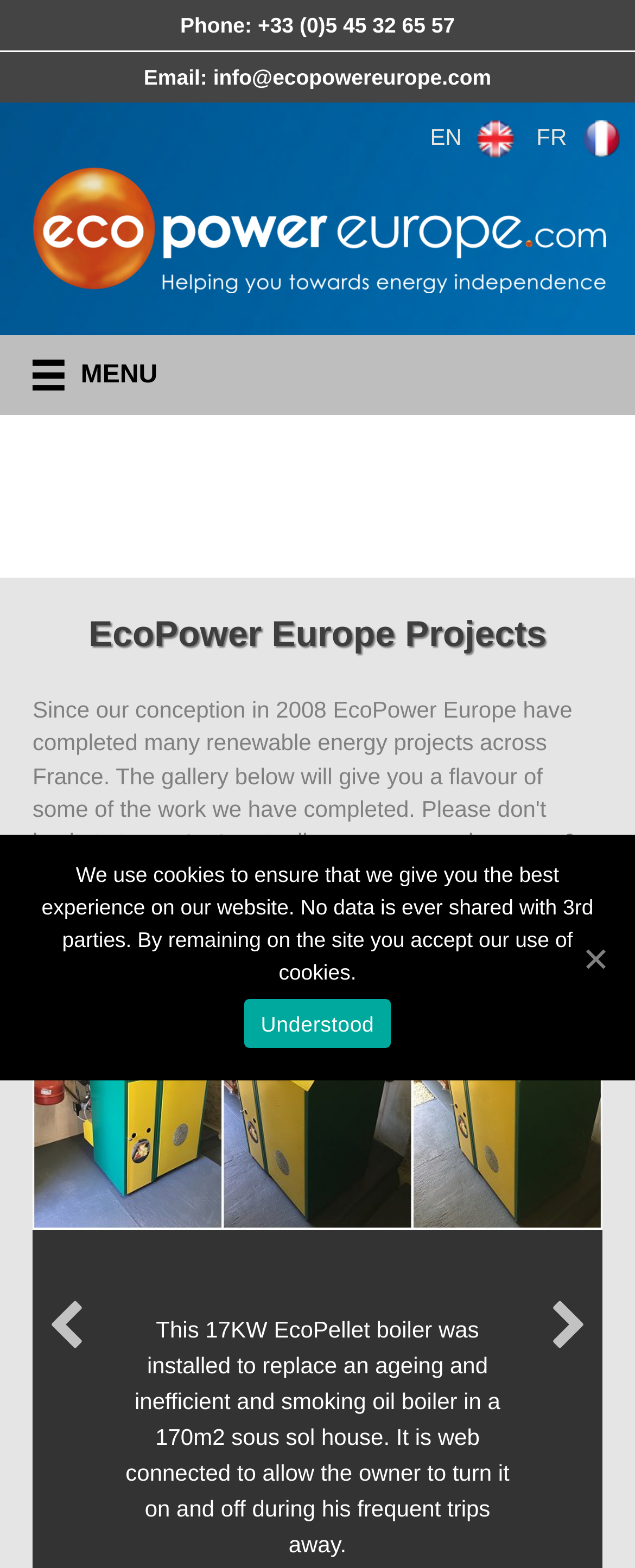Identify the first-level heading on the webpage and generate its text content.

EcoPower Europe Projects